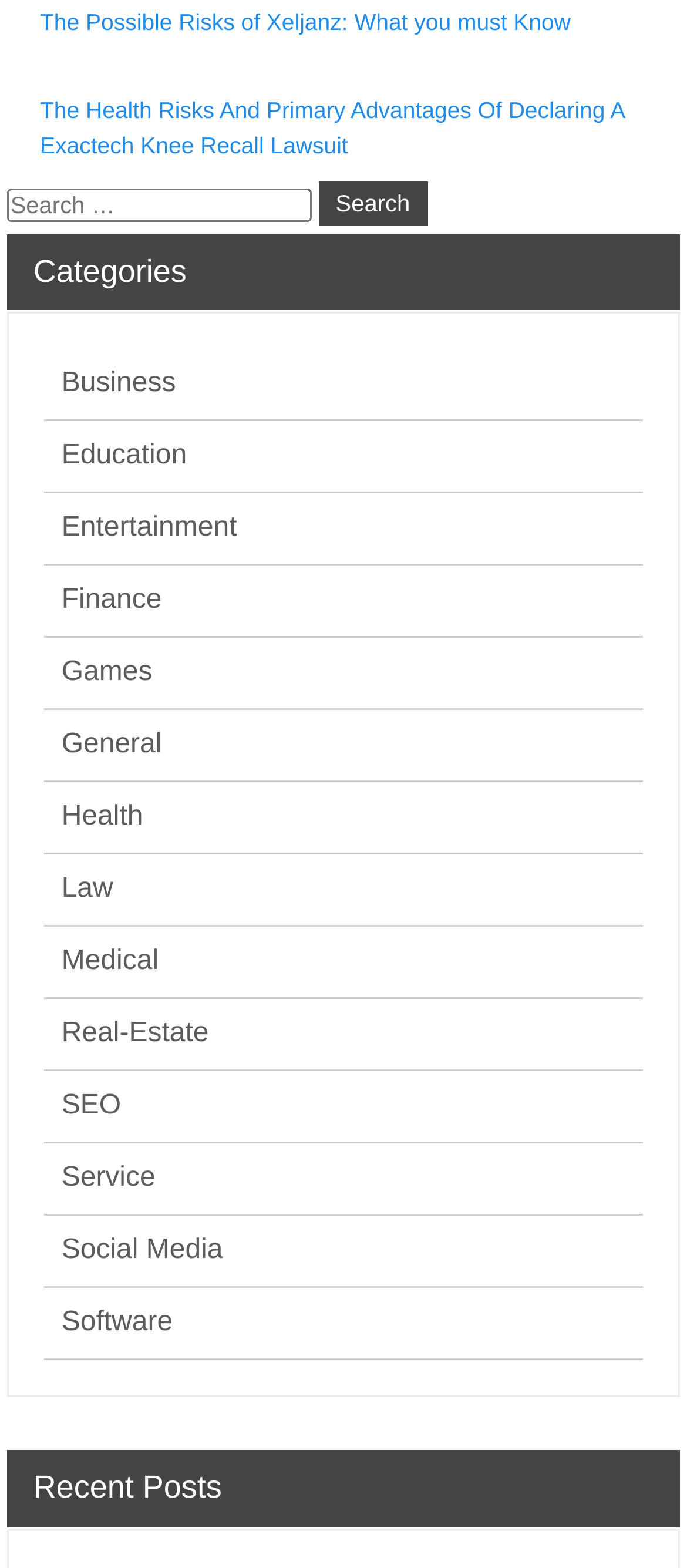How many elements are in the top navigation section?
Please use the image to deliver a detailed and complete answer.

The top navigation section contains four elements: a 'Search for:' label, a search box, a 'Search' button, and a 'Categories' heading. These elements are likely used to facilitate searching and browsing of content on the website.